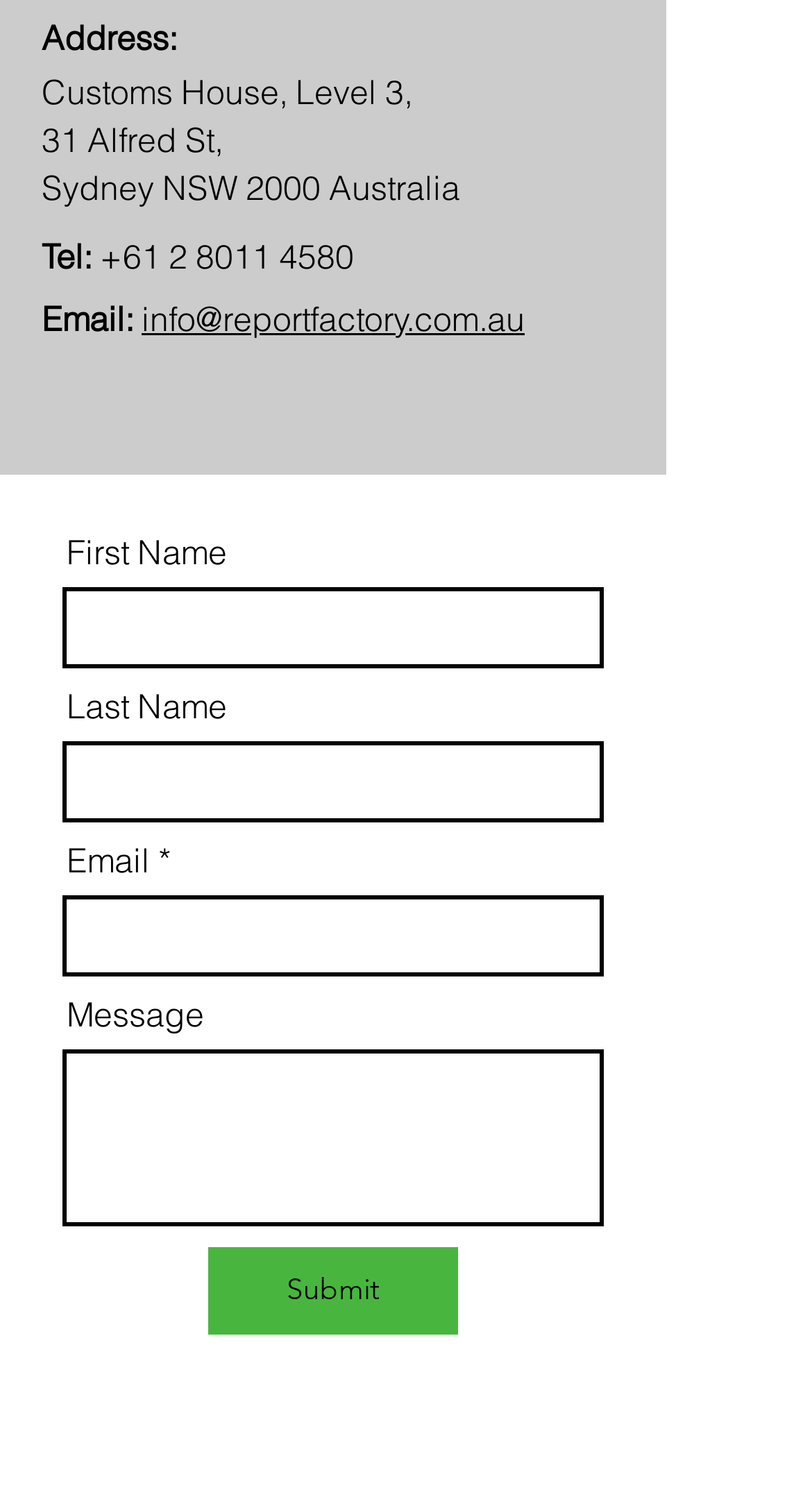Please locate the bounding box coordinates of the element that should be clicked to complete the given instruction: "go to ABOUT US page".

None